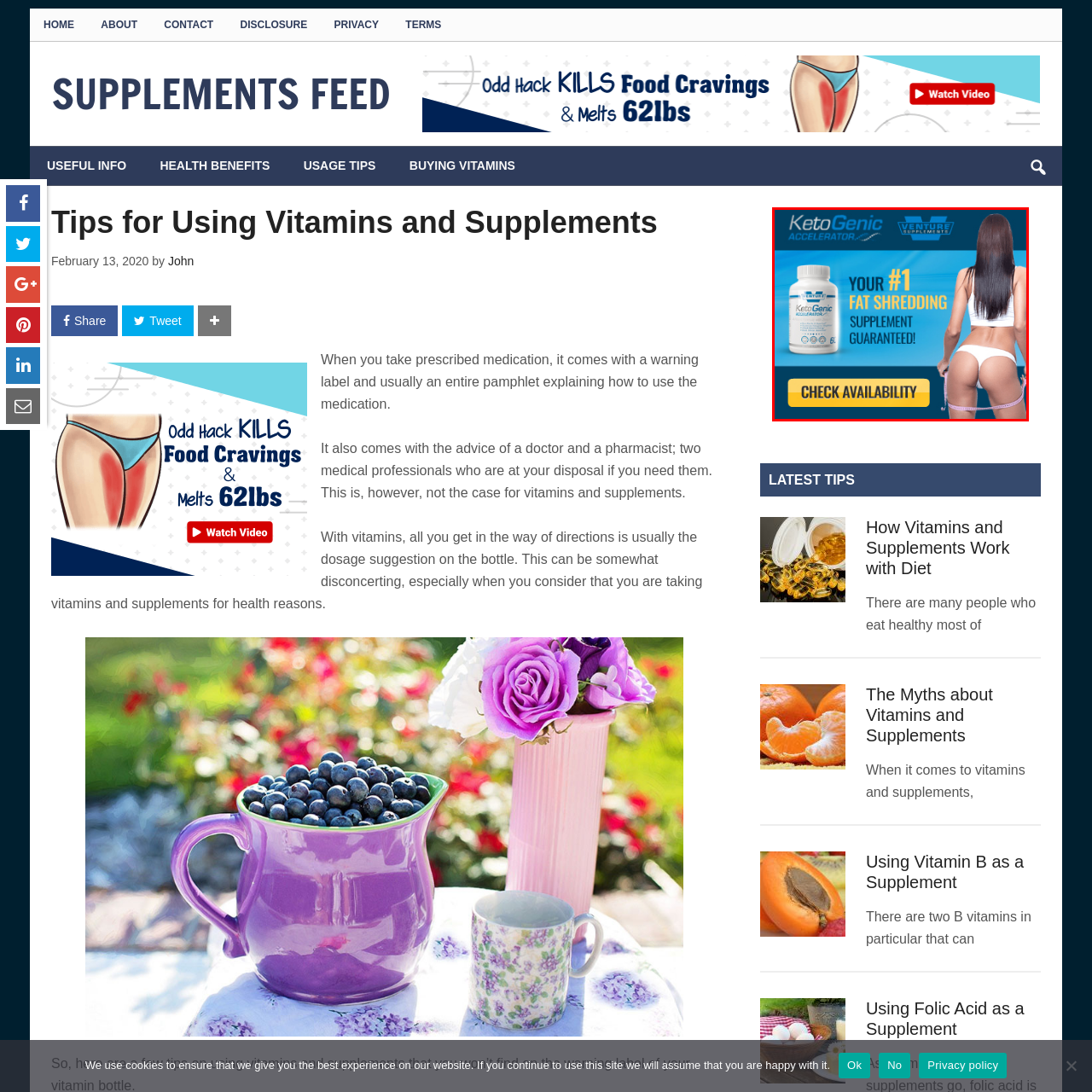What is the purpose of the call to action?
Pay attention to the image surrounded by the red bounding box and respond to the question with a detailed answer.

The call to action 'CHECK AVAILABILITY' is placed below the product, which implies that its purpose is to invite viewers to check if the product is available for purchase or to learn more about its availability.